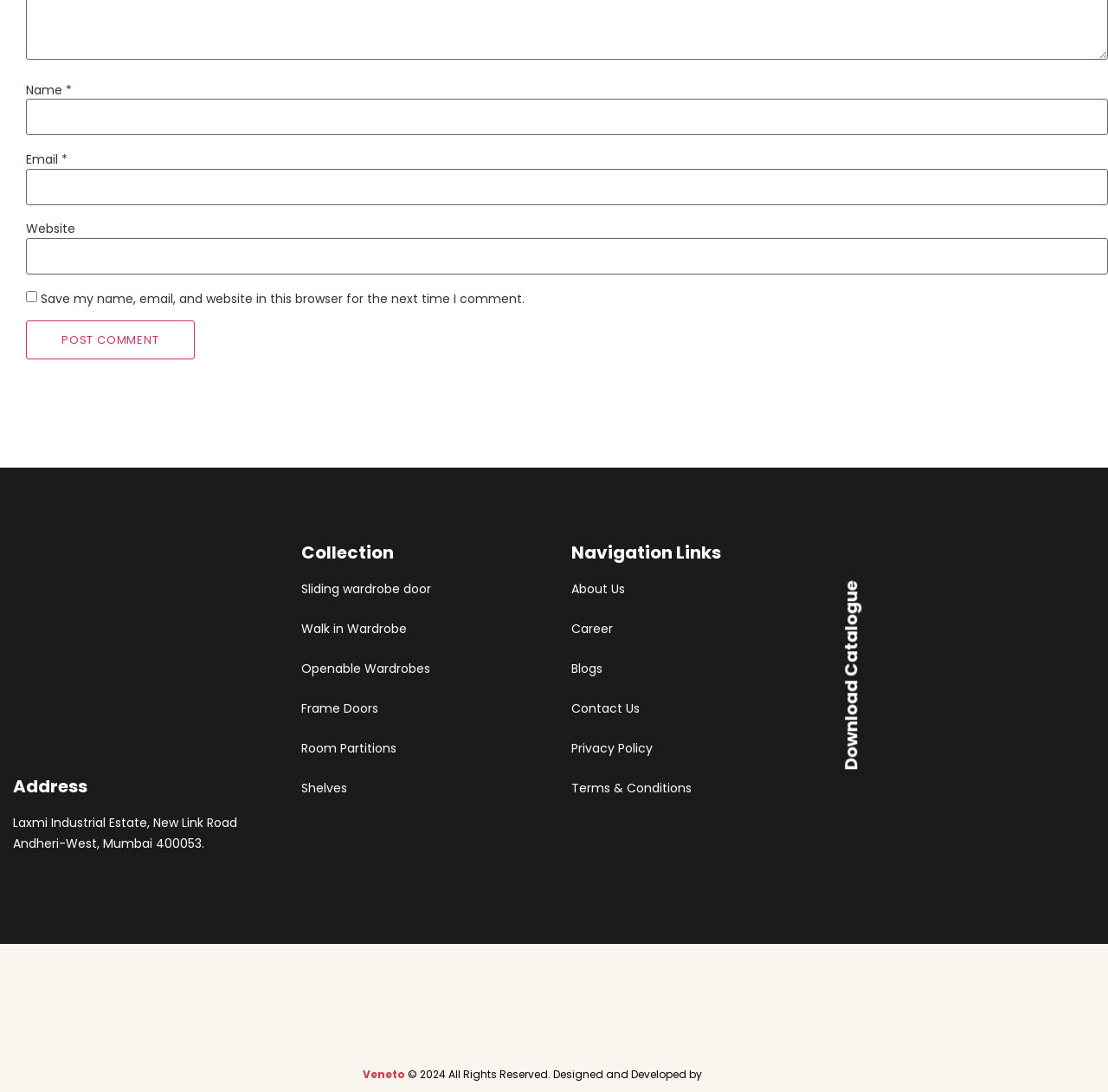What is the purpose of the checkbox?
Please give a detailed and thorough answer to the question, covering all relevant points.

The checkbox has a label 'Save my name, email, and website in this browser for the next time I comment.' which suggests that its purpose is to save the user's comment information for future use.